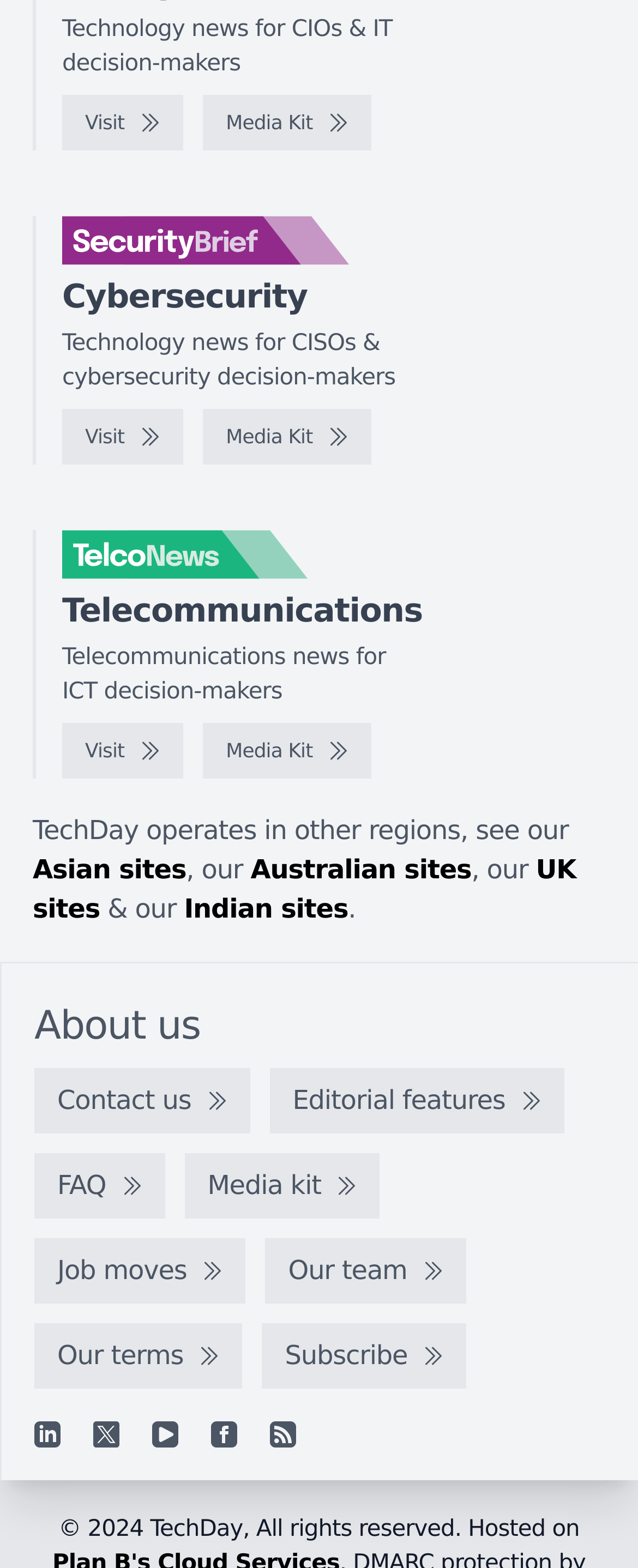Given the description: "aria-label="Facebook"", determine the bounding box coordinates of the UI element. The coordinates should be formatted as four float numbers between 0 and 1, [left, top, right, bottom].

[0.331, 0.907, 0.372, 0.924]